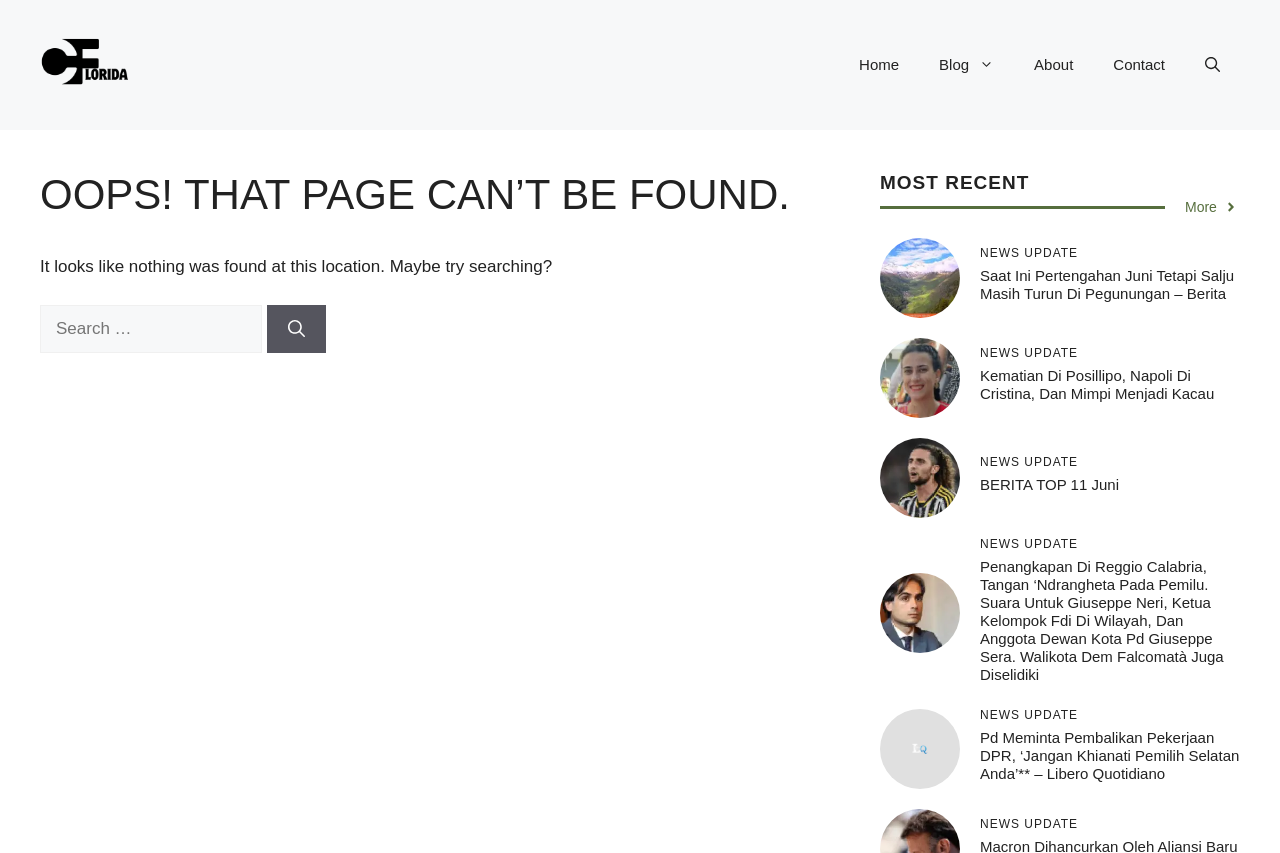Use a single word or phrase to answer the question:
How many news updates are displayed on the page?

7